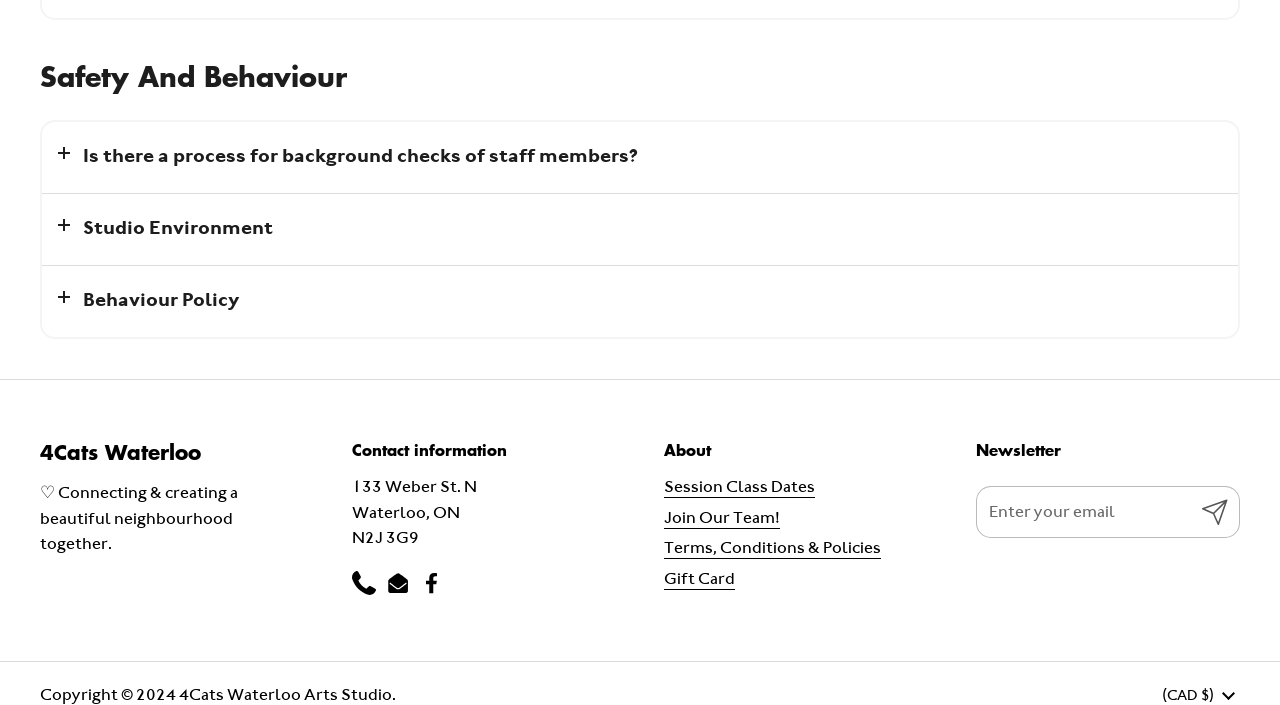What is the copyright year of the webpage?
Based on the visual, give a brief answer using one word or a short phrase.

2024